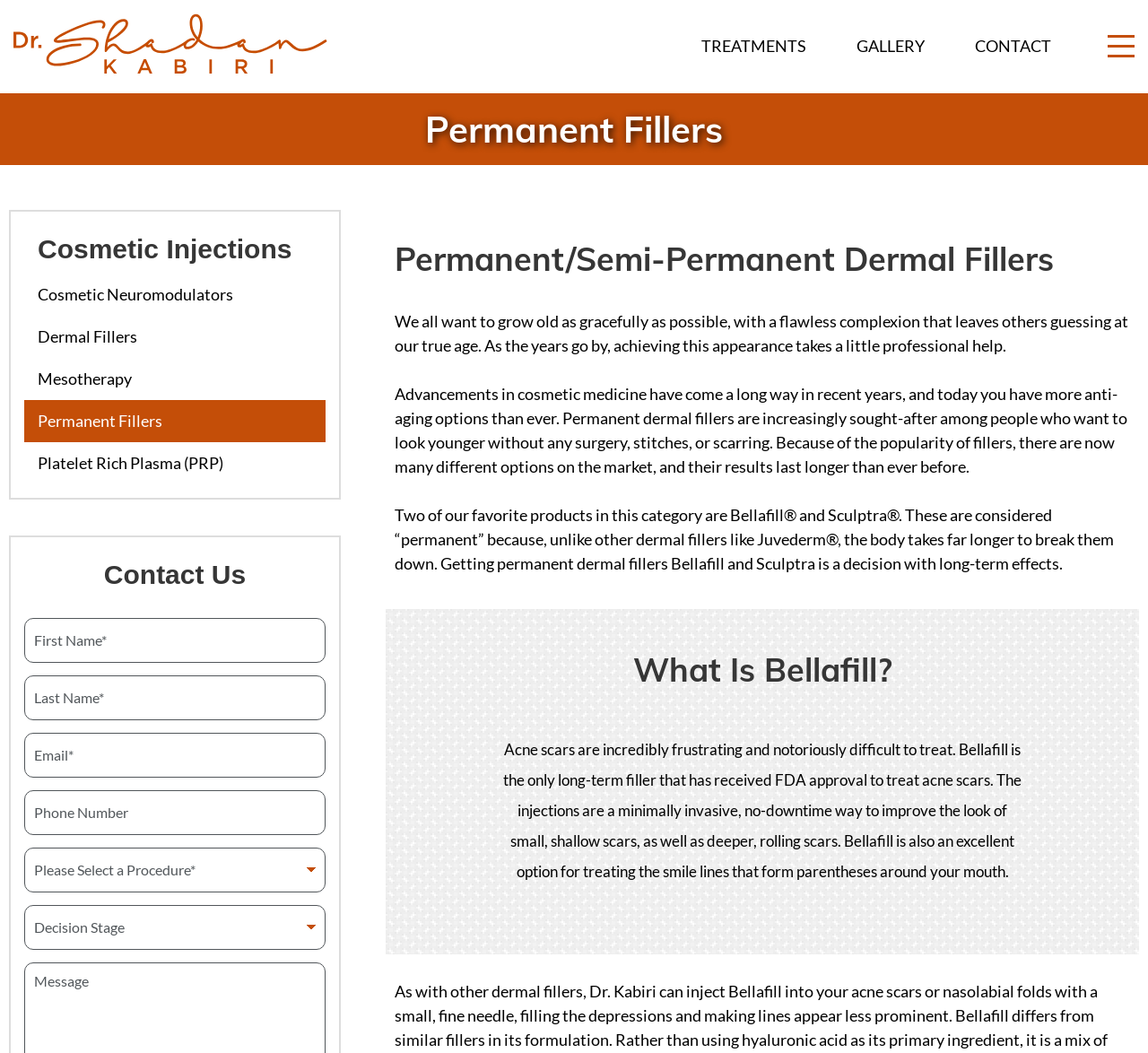Please identify the bounding box coordinates of the clickable area that will allow you to execute the instruction: "Click on the 'Permanent Fillers' link".

[0.021, 0.38, 0.284, 0.42]